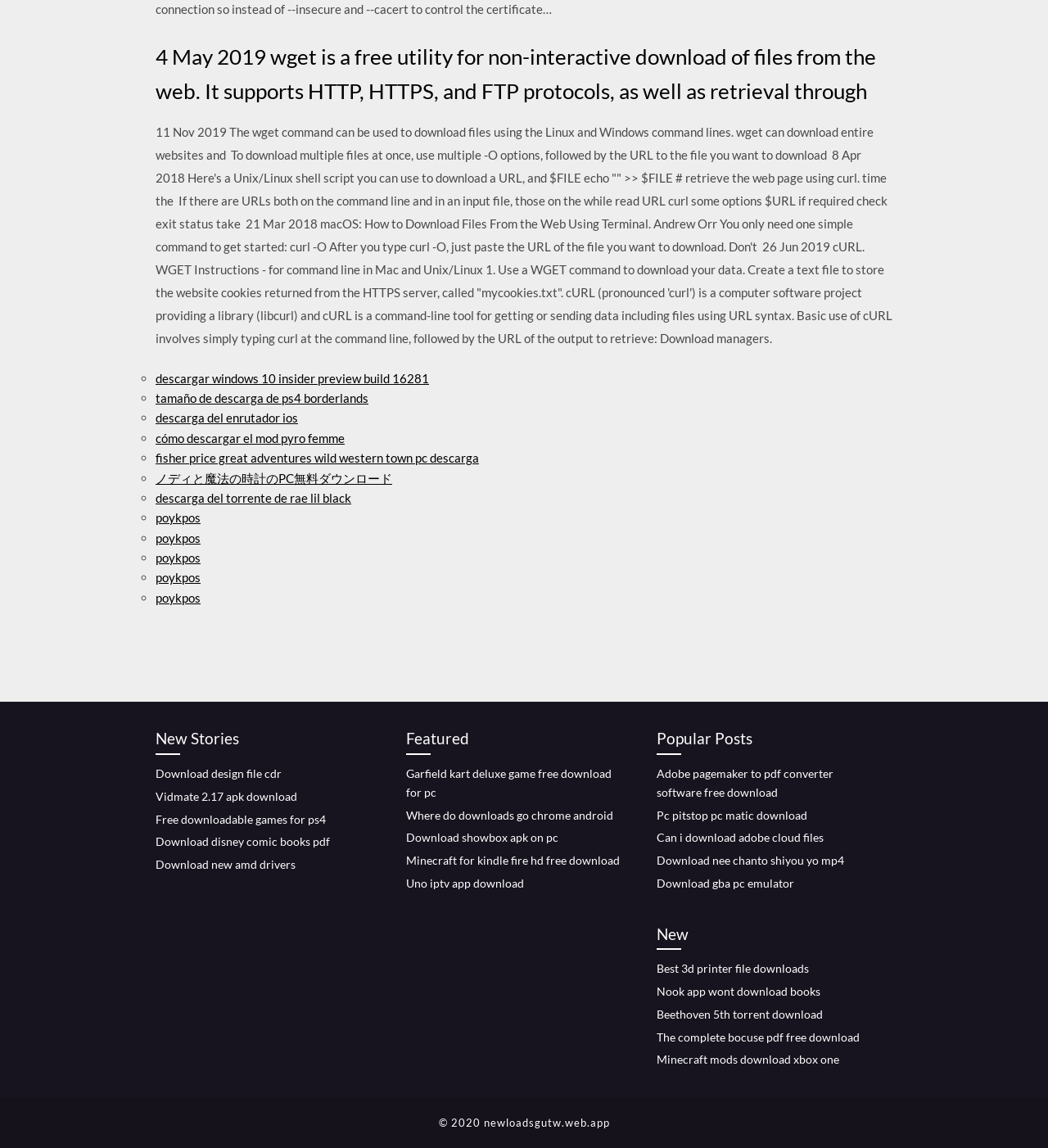Please locate the bounding box coordinates of the element's region that needs to be clicked to follow the instruction: "Download disney comic books pdf". The bounding box coordinates should be provided as four float numbers between 0 and 1, i.e., [left, top, right, bottom].

[0.148, 0.727, 0.315, 0.739]